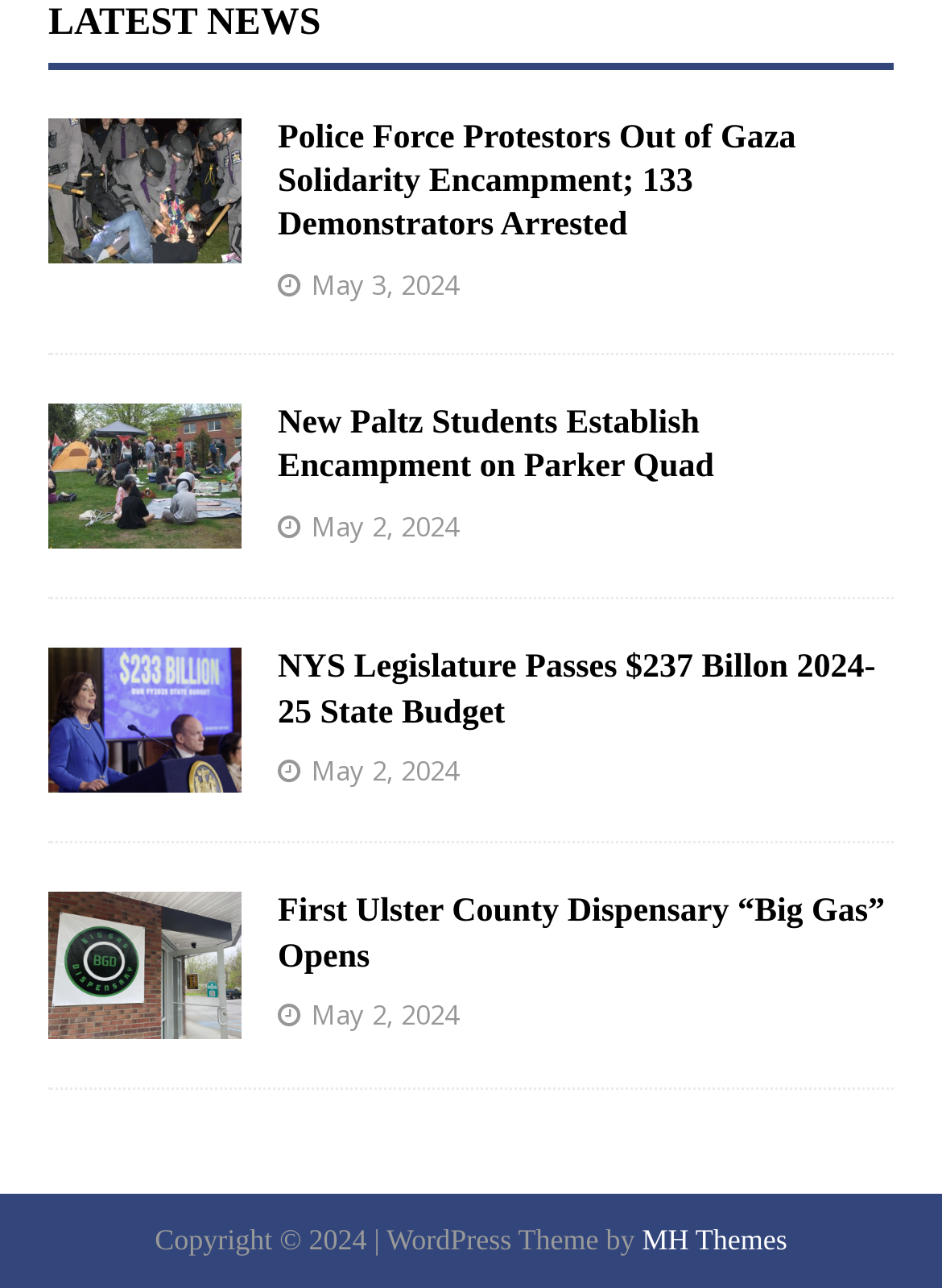Please provide a detailed answer to the question below based on the screenshot: 
What is the date of the latest news article?

I looked at the dates associated with each news article and found that the latest one is 'May 3, 2024', which is displayed next to the article titled 'Police Force Protestors Out of Gaza Solidarity Encampment; 133 Demonstrators Arrested'.